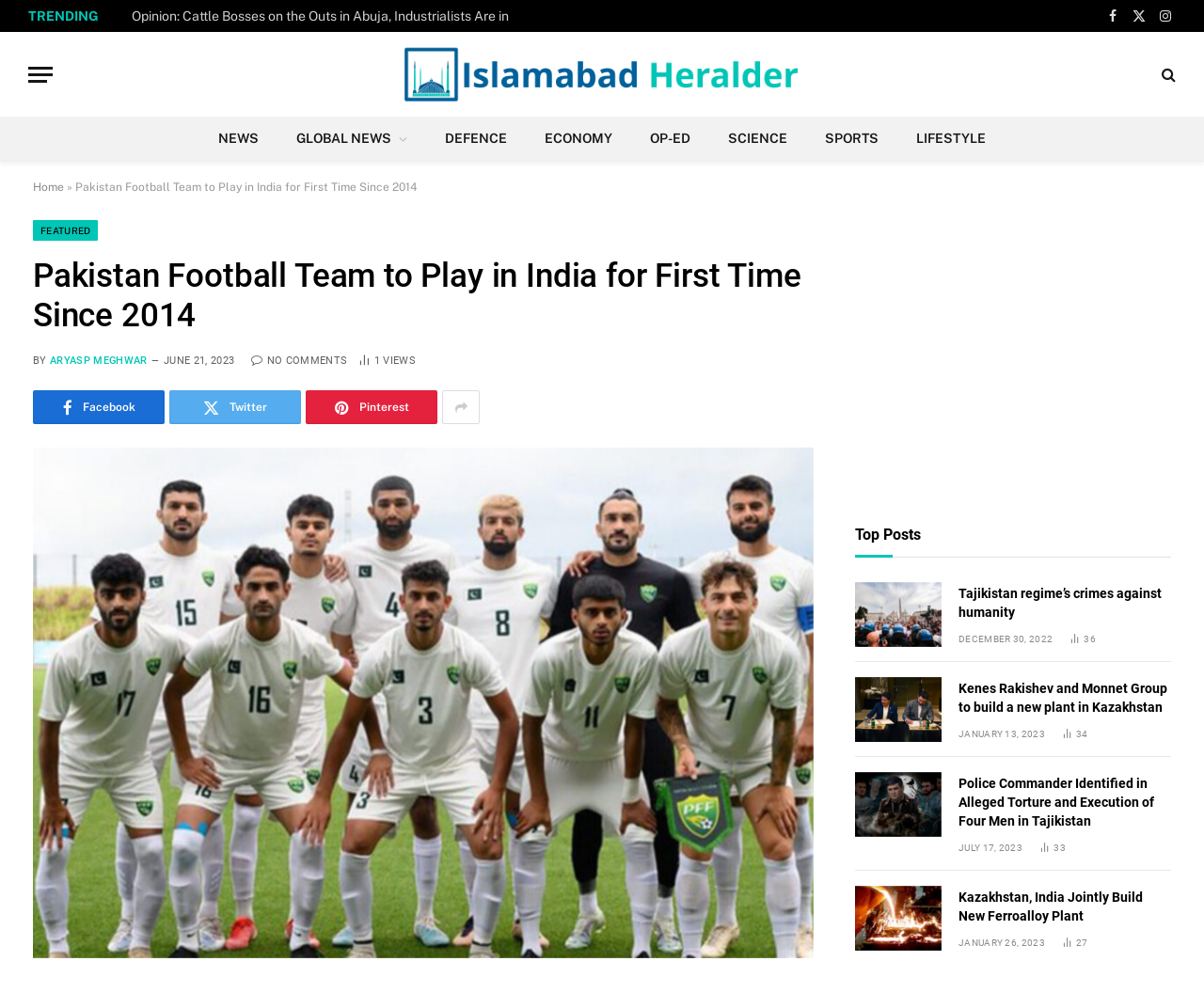Identify the bounding box coordinates of the area that should be clicked in order to complete the given instruction: "Click on the SPORTS link". The bounding box coordinates should be four float numbers between 0 and 1, i.e., [left, top, right, bottom].

[0.67, 0.117, 0.745, 0.162]